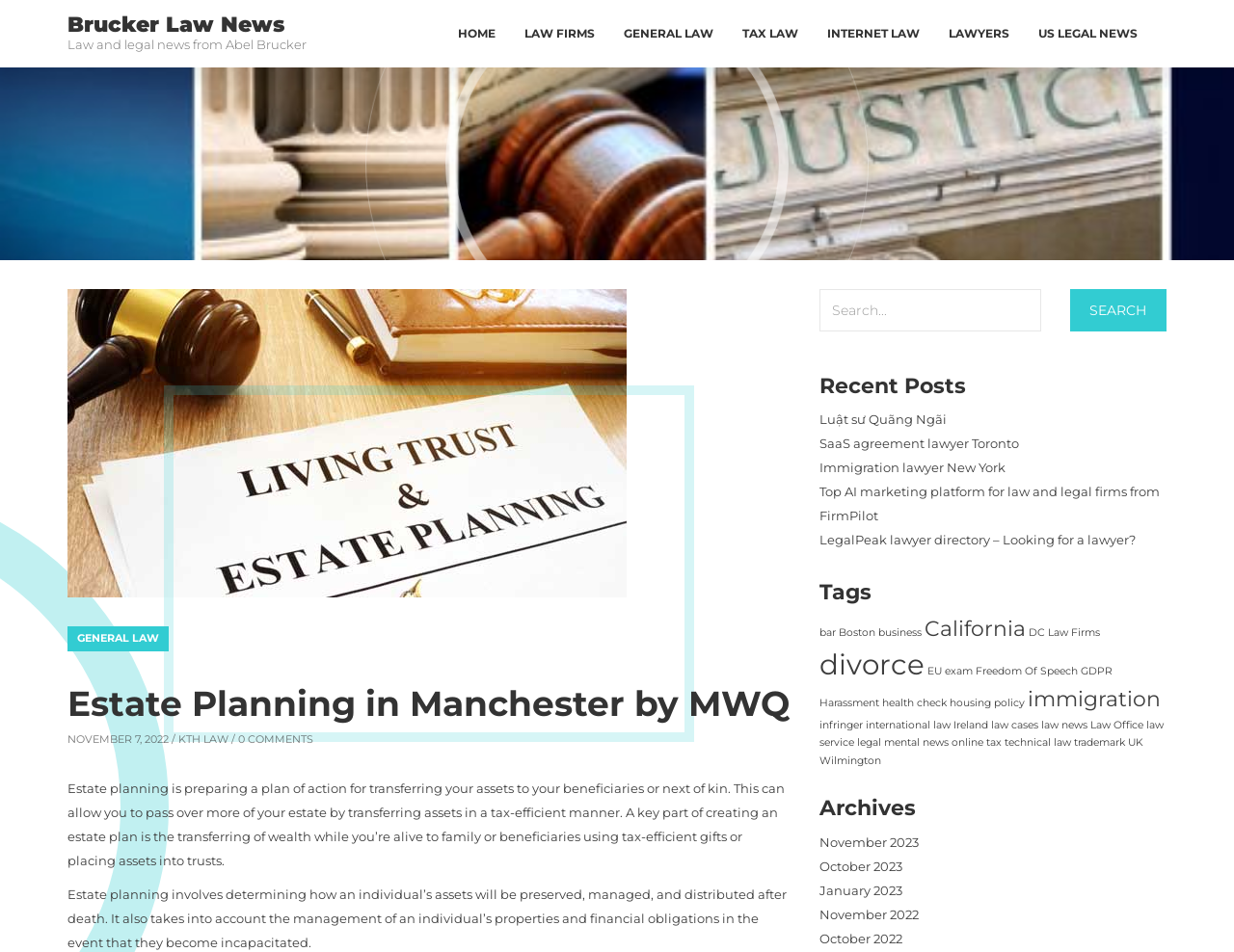Please provide a comprehensive answer to the question below using the information from the image: What is estate planning?

Based on the webpage, estate planning is defined as preparing a plan of action for transferring your assets to your beneficiaries or next of kin. This can allow you to pass over more of your estate by transferring assets in a tax-efficient manner.